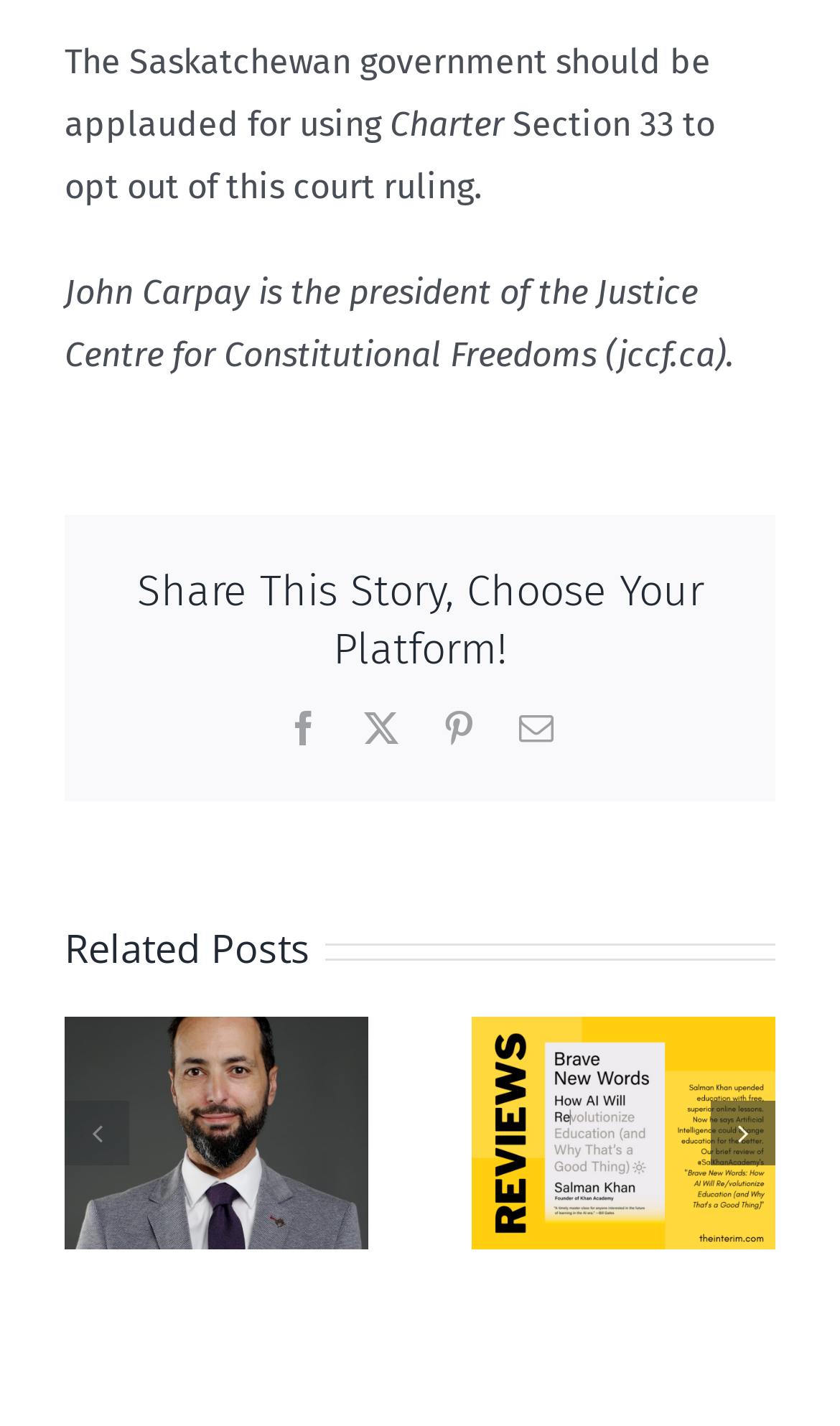Determine the bounding box coordinates of the clickable element necessary to fulfill the instruction: "Share this story on Facebook". Provide the coordinates as four float numbers within the 0 to 1 range, i.e., [left, top, right, bottom].

[0.341, 0.499, 0.382, 0.523]